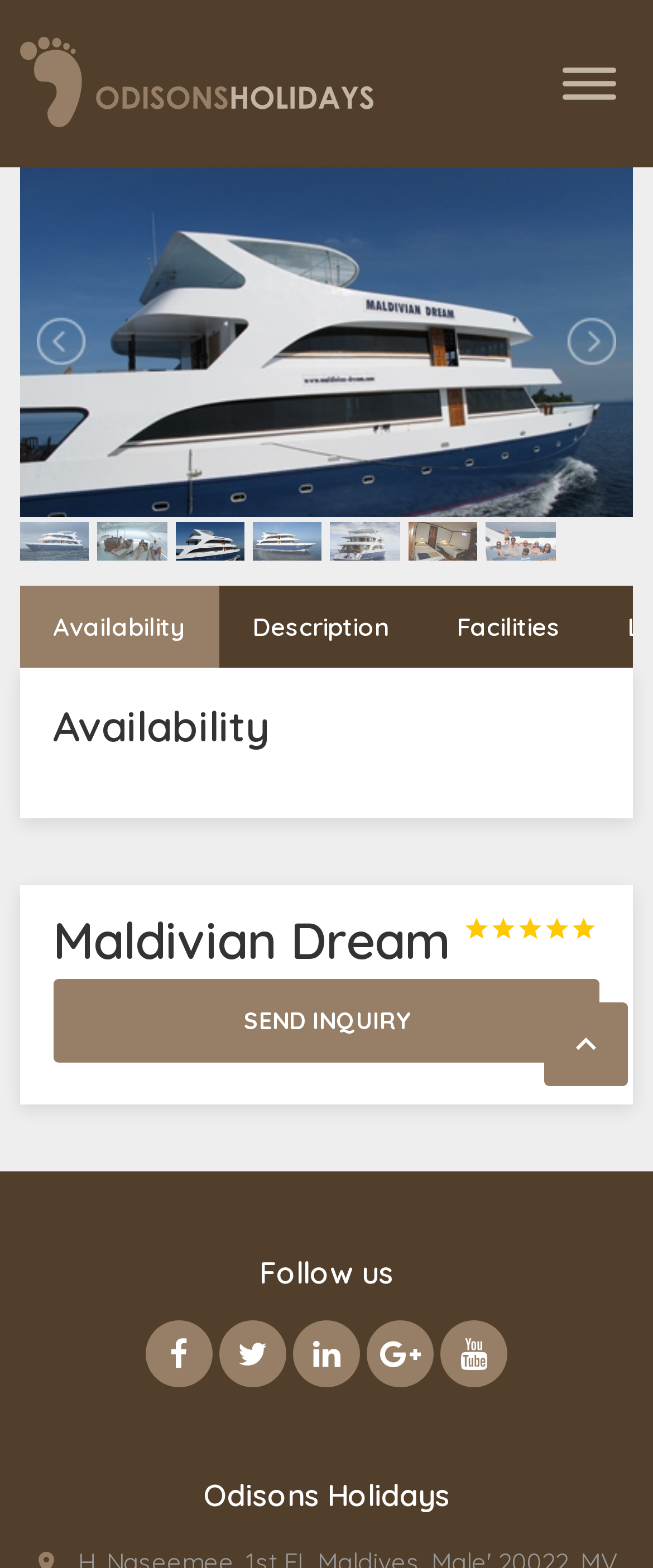How many images are there in the top section?
We need a detailed and exhaustive answer to the question. Please elaborate.

I looked at the top section and found 2 images, one with the text 'Odisons Holidays | Maldivian Dream' and another with no text.